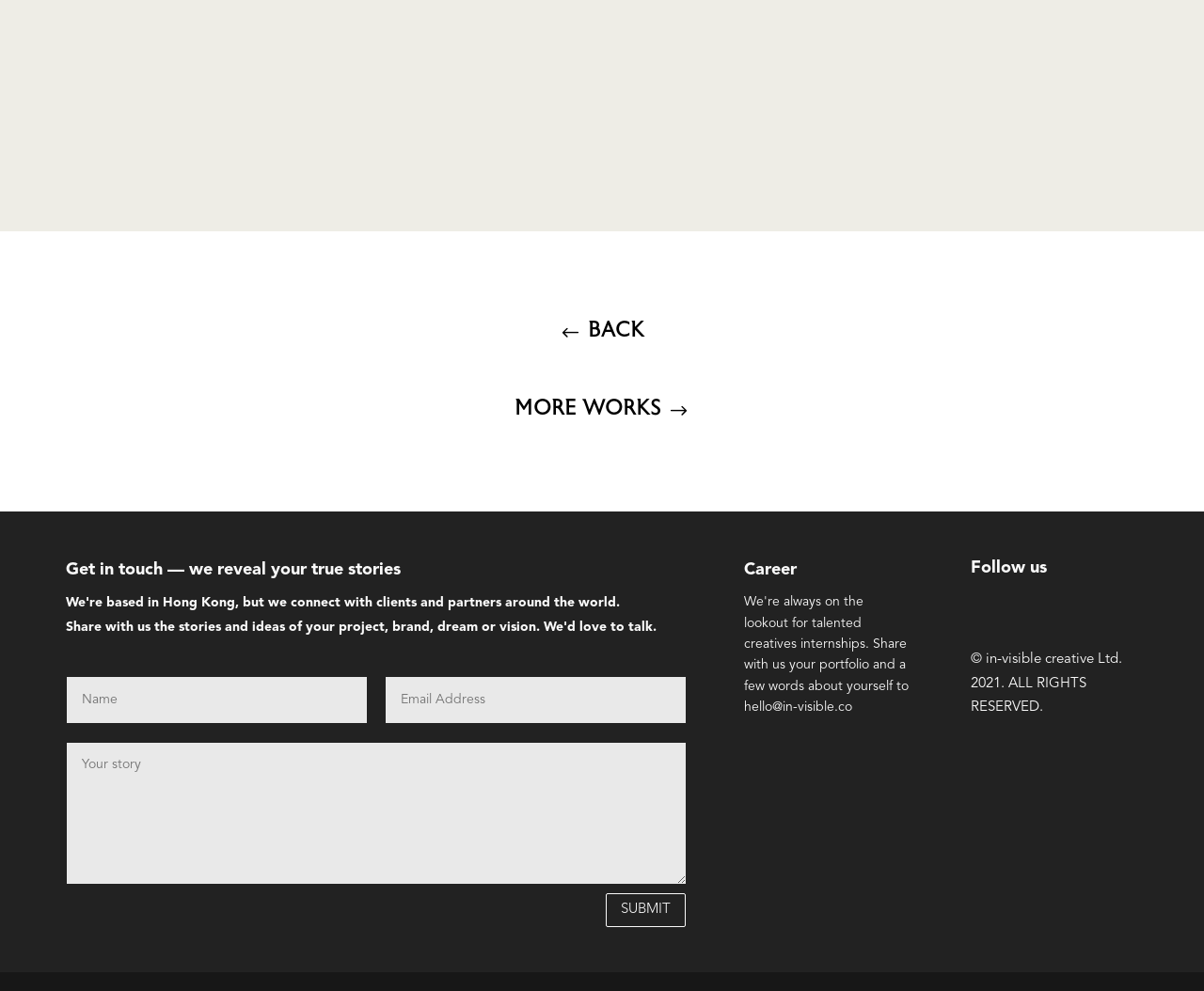Please find the bounding box coordinates of the element that must be clicked to perform the given instruction: "view more works". The coordinates should be four float numbers from 0 to 1, i.e., [left, top, right, bottom].

[0.415, 0.389, 0.585, 0.439]